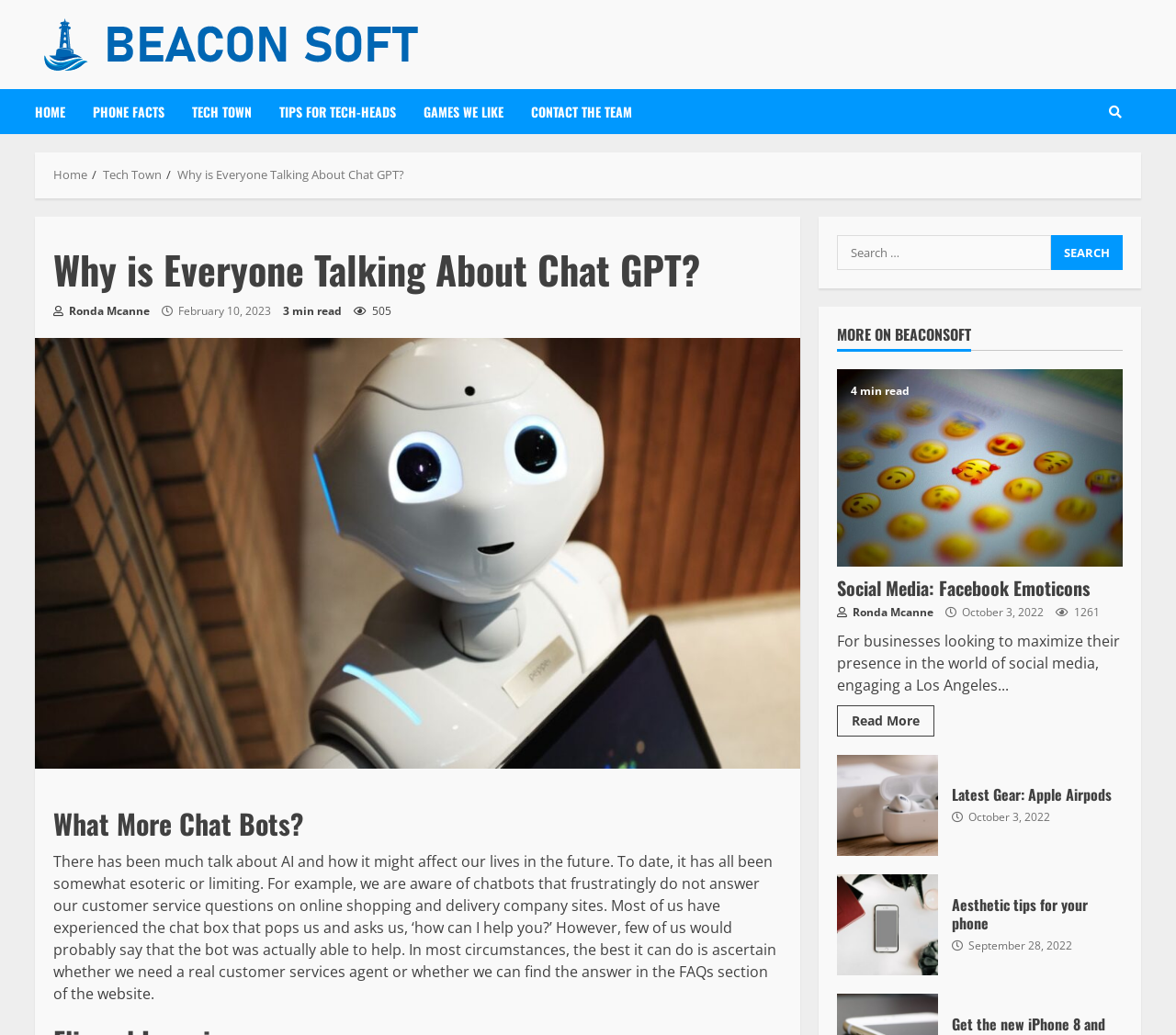Predict the bounding box coordinates of the area that should be clicked to accomplish the following instruction: "Search for something". The bounding box coordinates should consist of four float numbers between 0 and 1, i.e., [left, top, right, bottom].

[0.712, 0.227, 0.894, 0.26]